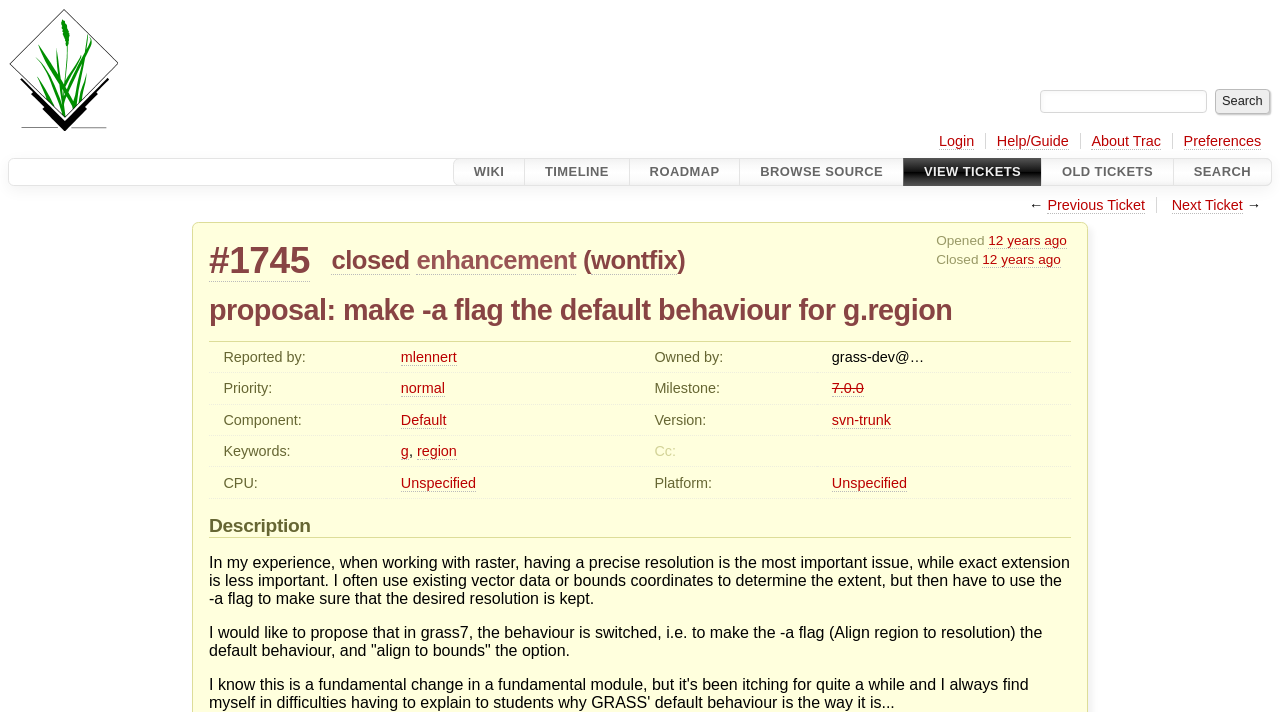Reply to the question below using a single word or brief phrase:
What is the current default behaviour of g.region?

Align to bounds